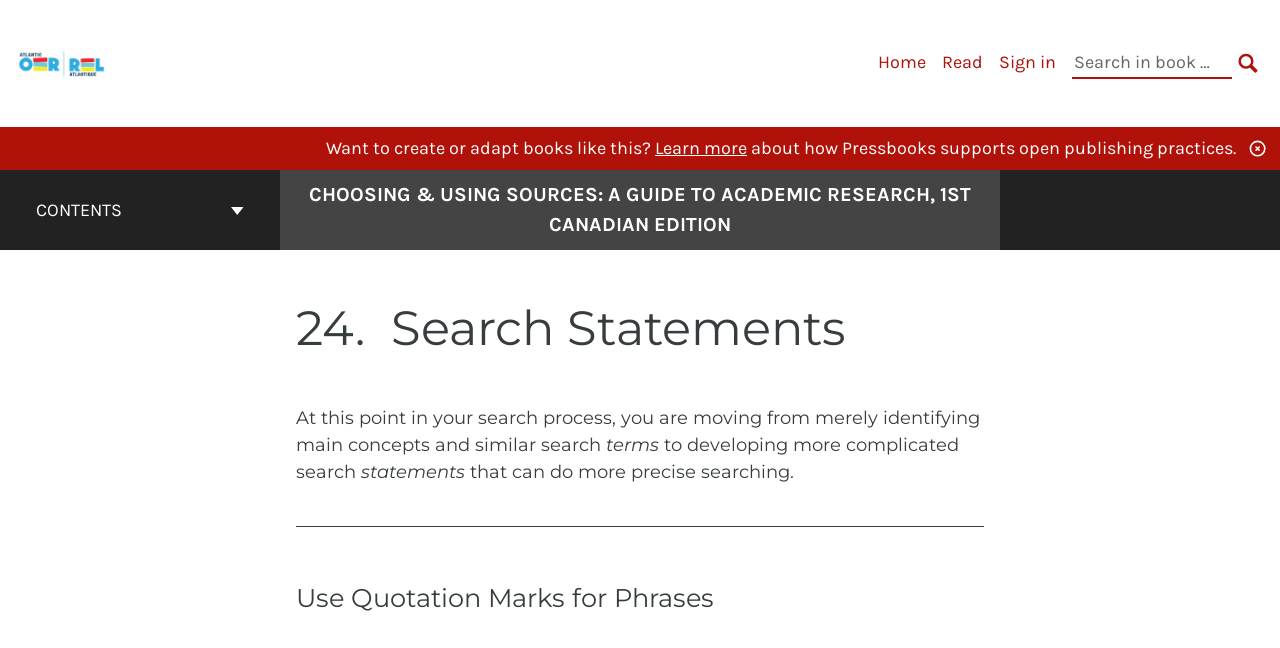Determine the bounding box coordinates of the clickable element to achieve the following action: 'Click on CONTENTS'. Provide the coordinates as four float values between 0 and 1, formatted as [left, top, right, bottom].

[0.003, 0.262, 0.216, 0.386]